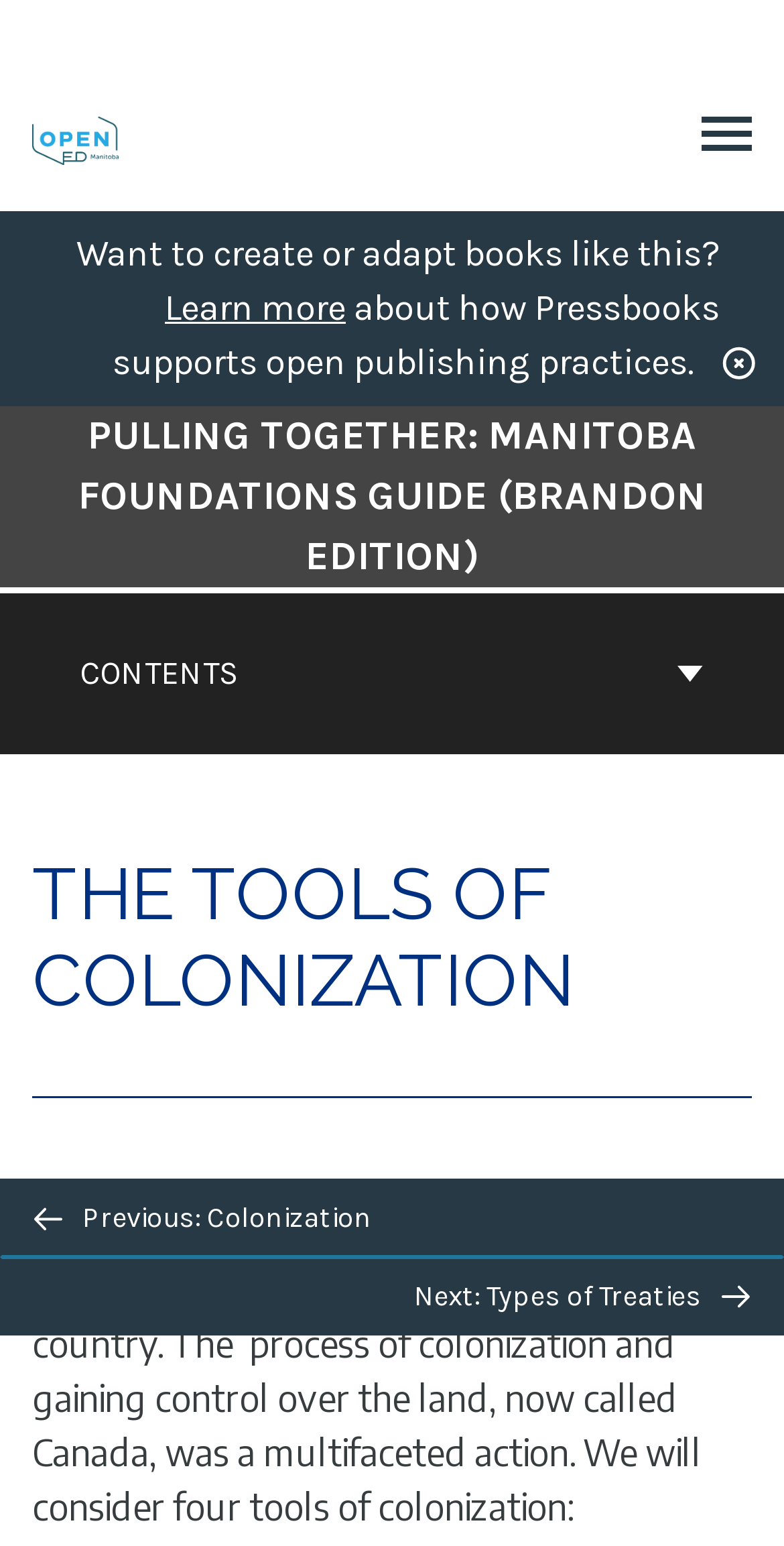Find the bounding box coordinates for the area you need to click to carry out the instruction: "Navigate to previous page: Colonization". The coordinates should be four float numbers between 0 and 1, indicated as [left, top, right, bottom].

[0.0, 0.762, 1.0, 0.813]